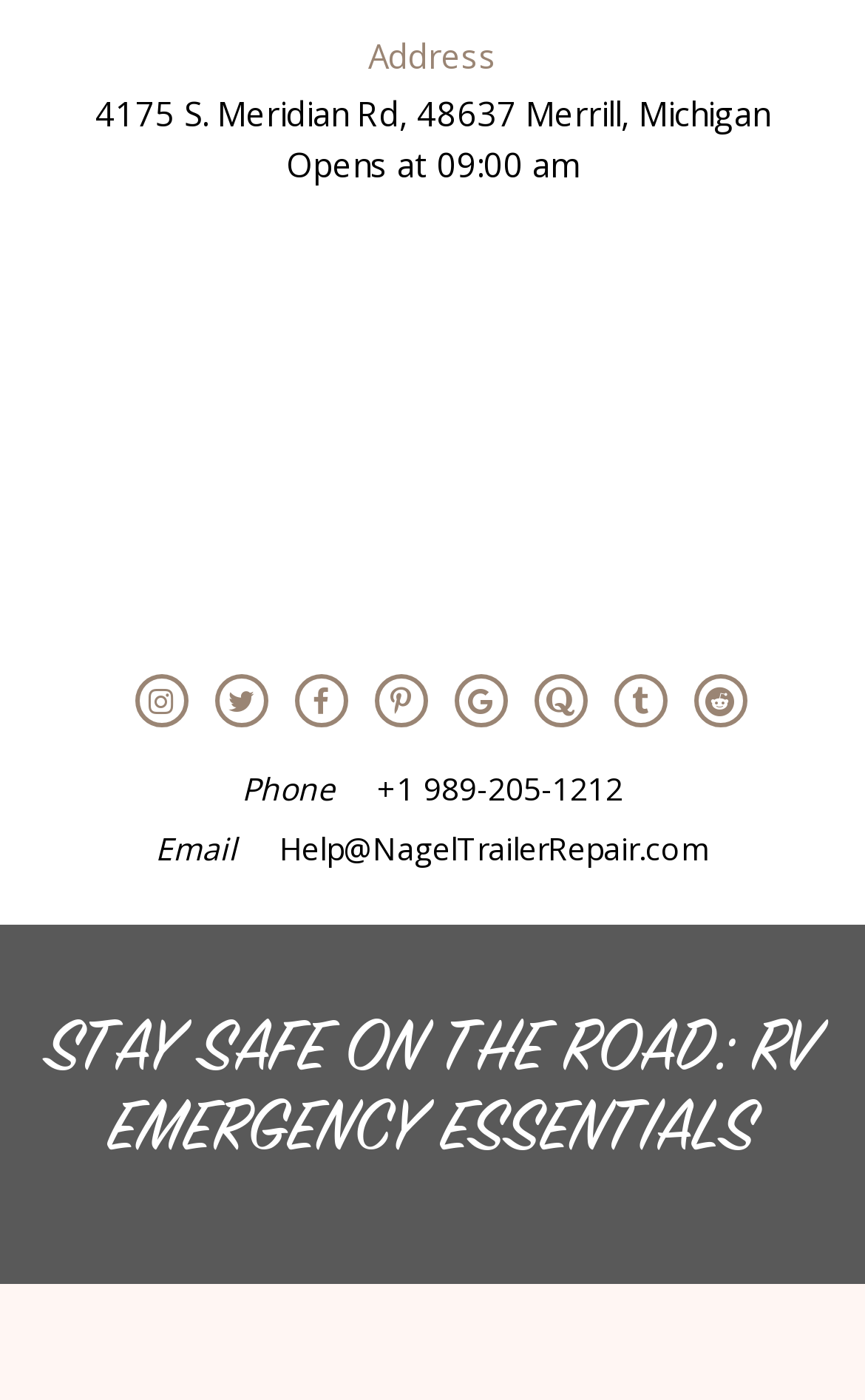What is the address of Nagel Trailer Repair?
Make sure to answer the question with a detailed and comprehensive explanation.

I found the address by looking at the static text element with the content '4175 S. Meridian Rd, 48637 Merrill, Michigan' which is located below the 'Address' heading.